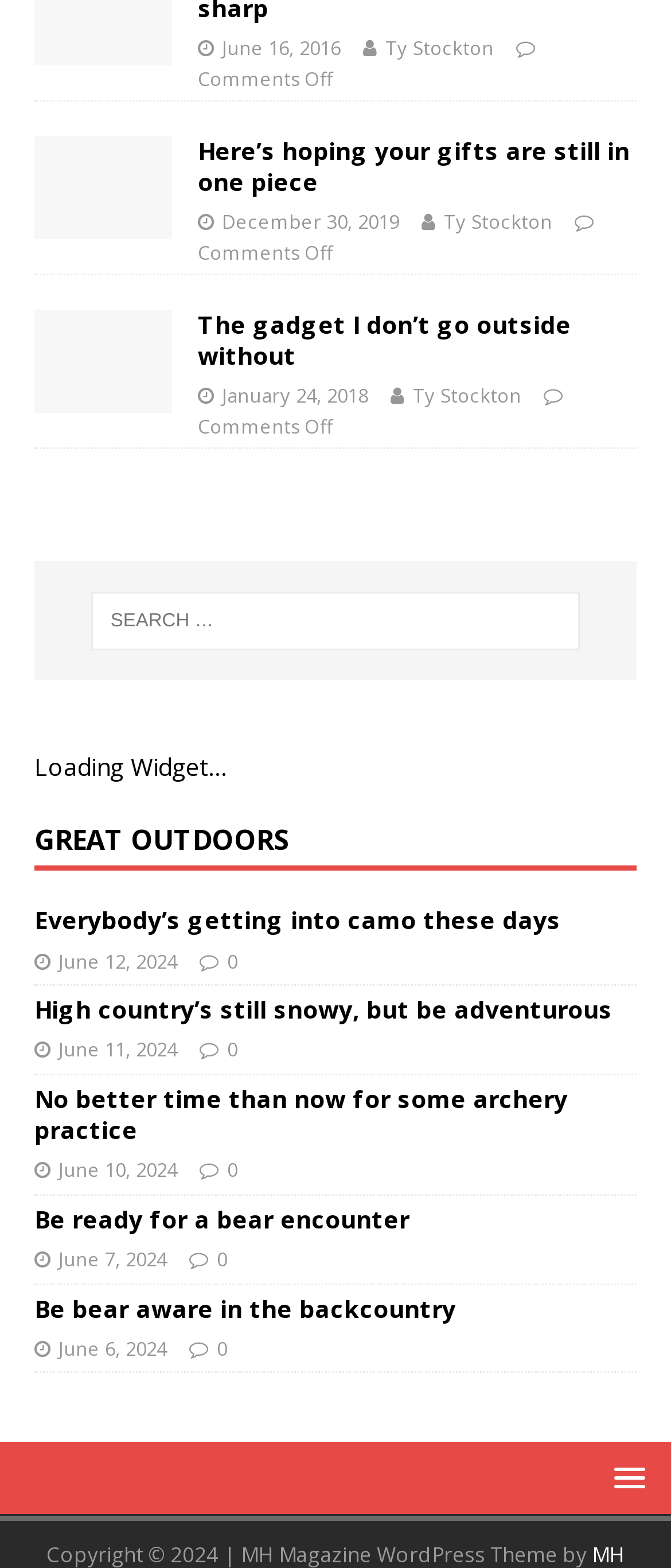Determine the bounding box coordinates of the UI element described below. Use the format (top-left x, top-left y, bottom-right x, bottom-right y) with floating point numbers between 0 and 1: June 7, 2024

[0.087, 0.795, 0.249, 0.811]